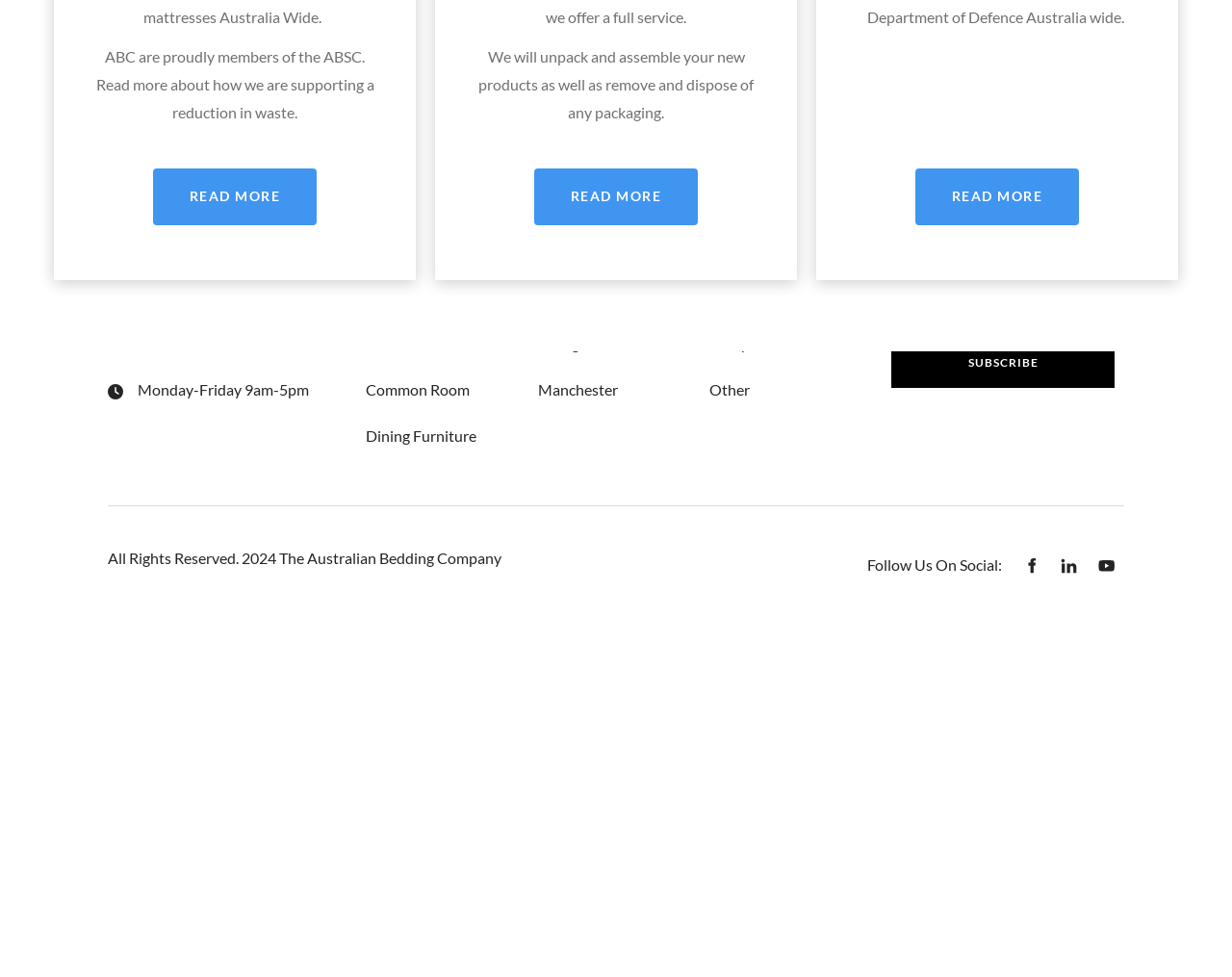Using the provided description: "Dining Furniture", find the bounding box coordinates of the corresponding UI element. The output should be four float numbers between 0 and 1, in the format [left, top, right, bottom].

[0.297, 0.436, 0.387, 0.455]